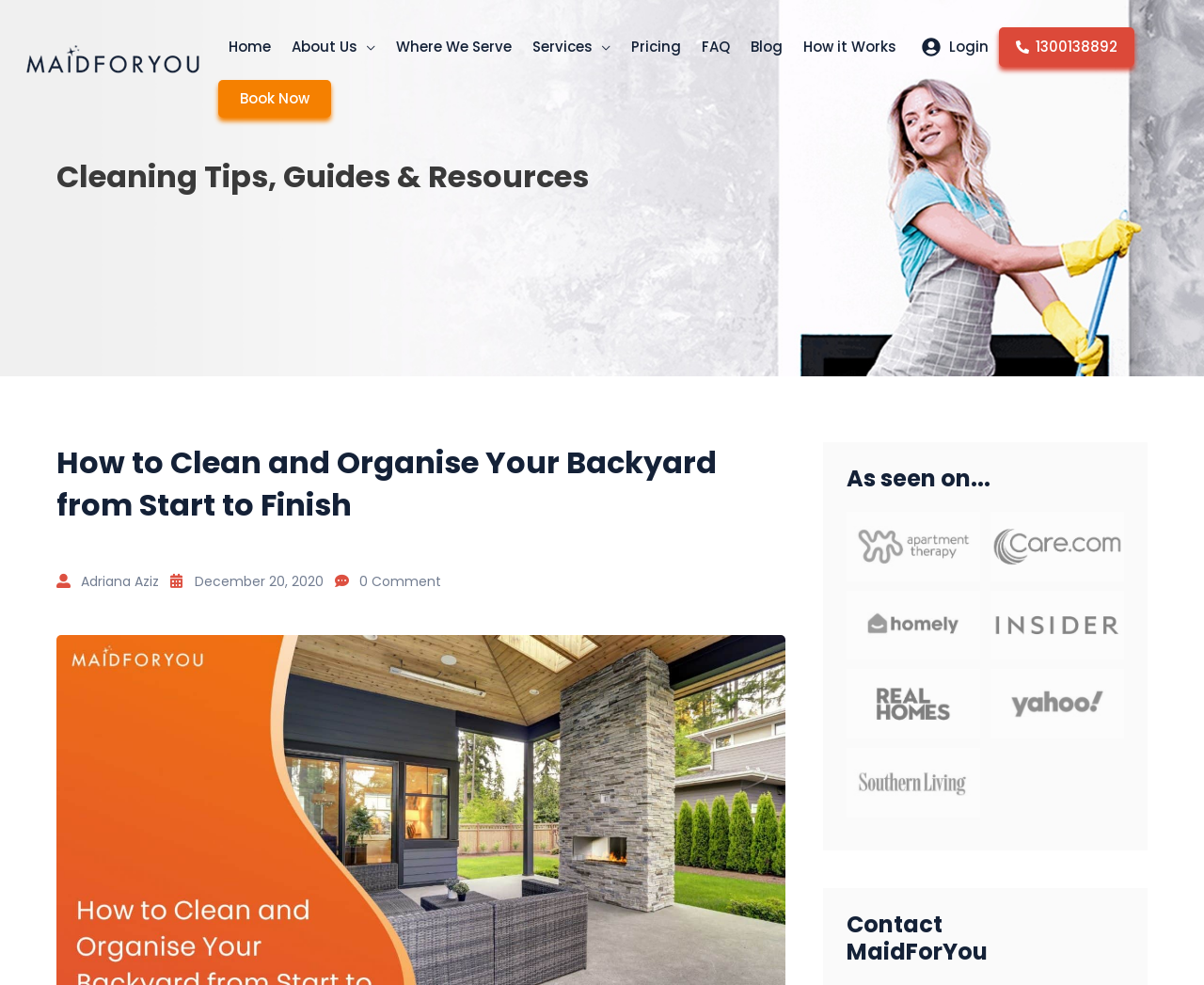Please identify the bounding box coordinates of the element I should click to complete this instruction: 'Click on the 'How it Works' link'. The coordinates should be given as four float numbers between 0 and 1, like this: [left, top, right, bottom].

[0.659, 0.014, 0.753, 0.081]